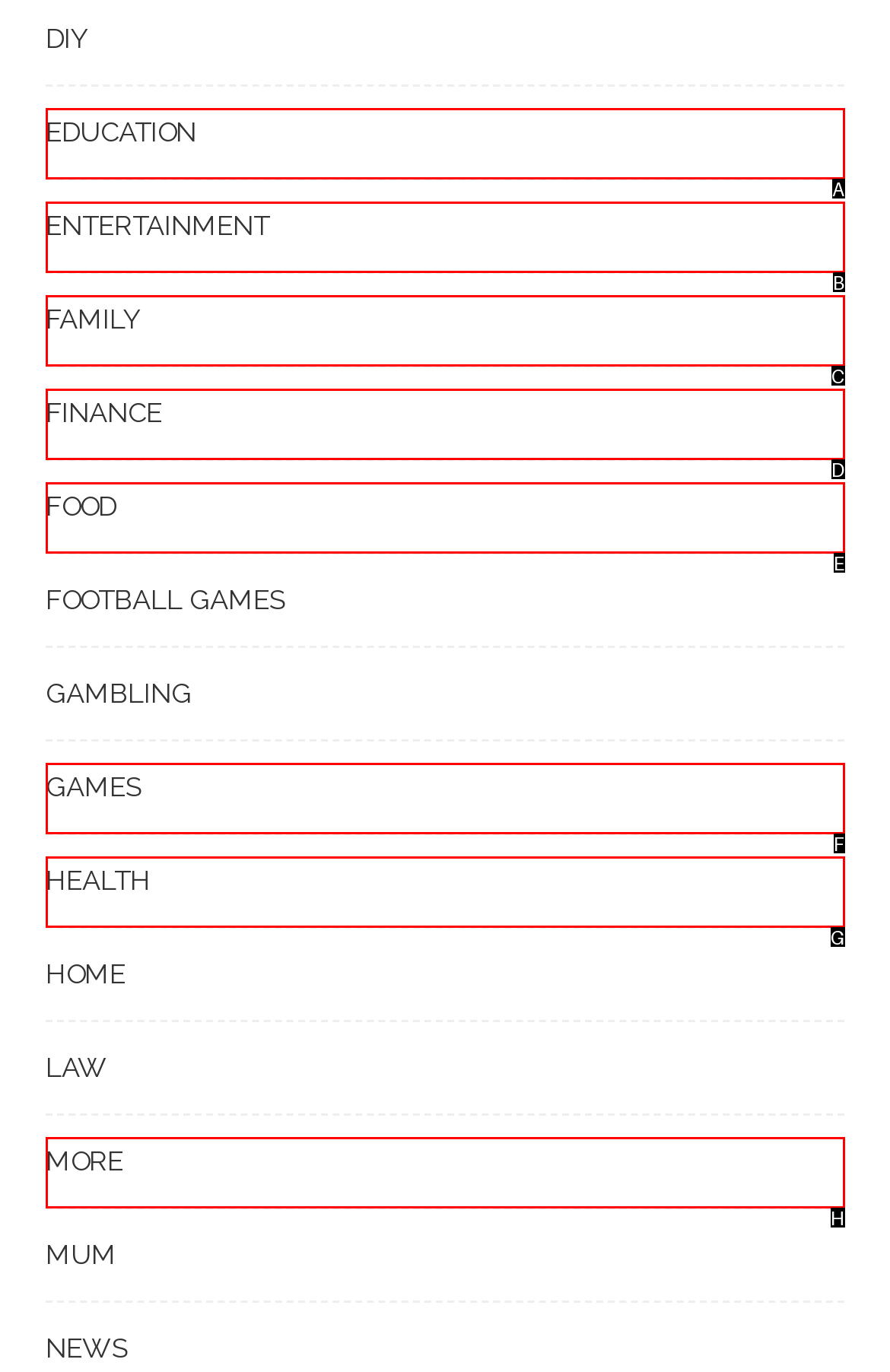Look at the description: Education
Determine the letter of the matching UI element from the given choices.

A